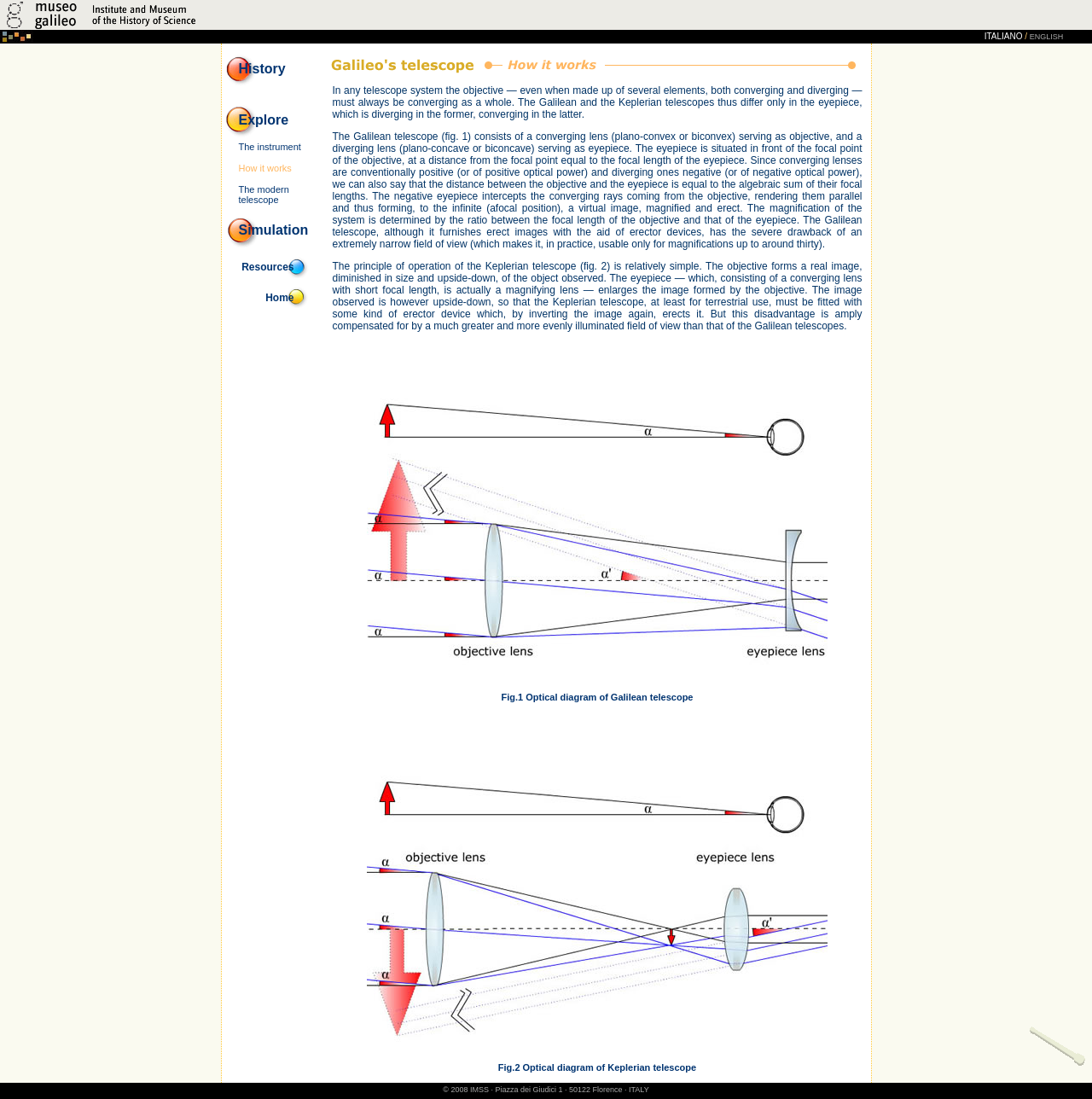Please locate the bounding box coordinates of the element's region that needs to be clicked to follow the instruction: "Visit the resources page". The bounding box coordinates should be provided as four float numbers between 0 and 1, i.e., [left, top, right, bottom].

[0.221, 0.238, 0.269, 0.248]